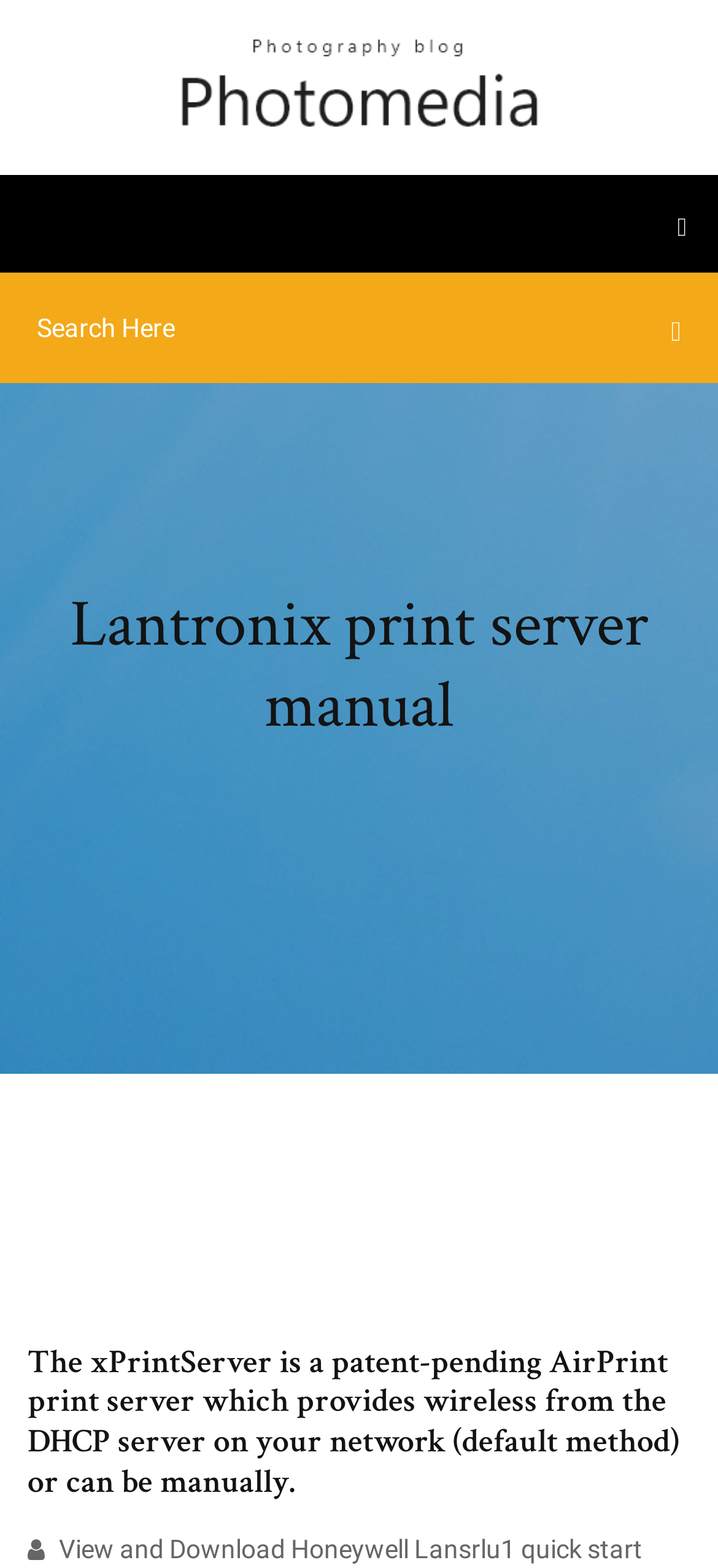Using the details in the image, give a detailed response to the question below:
What is the purpose of the xPrintServer?

Based on the webpage content, the xPrintServer is a patent-pending AirPrint print server which provides wireless printing, so its purpose is to enable wireless printing.